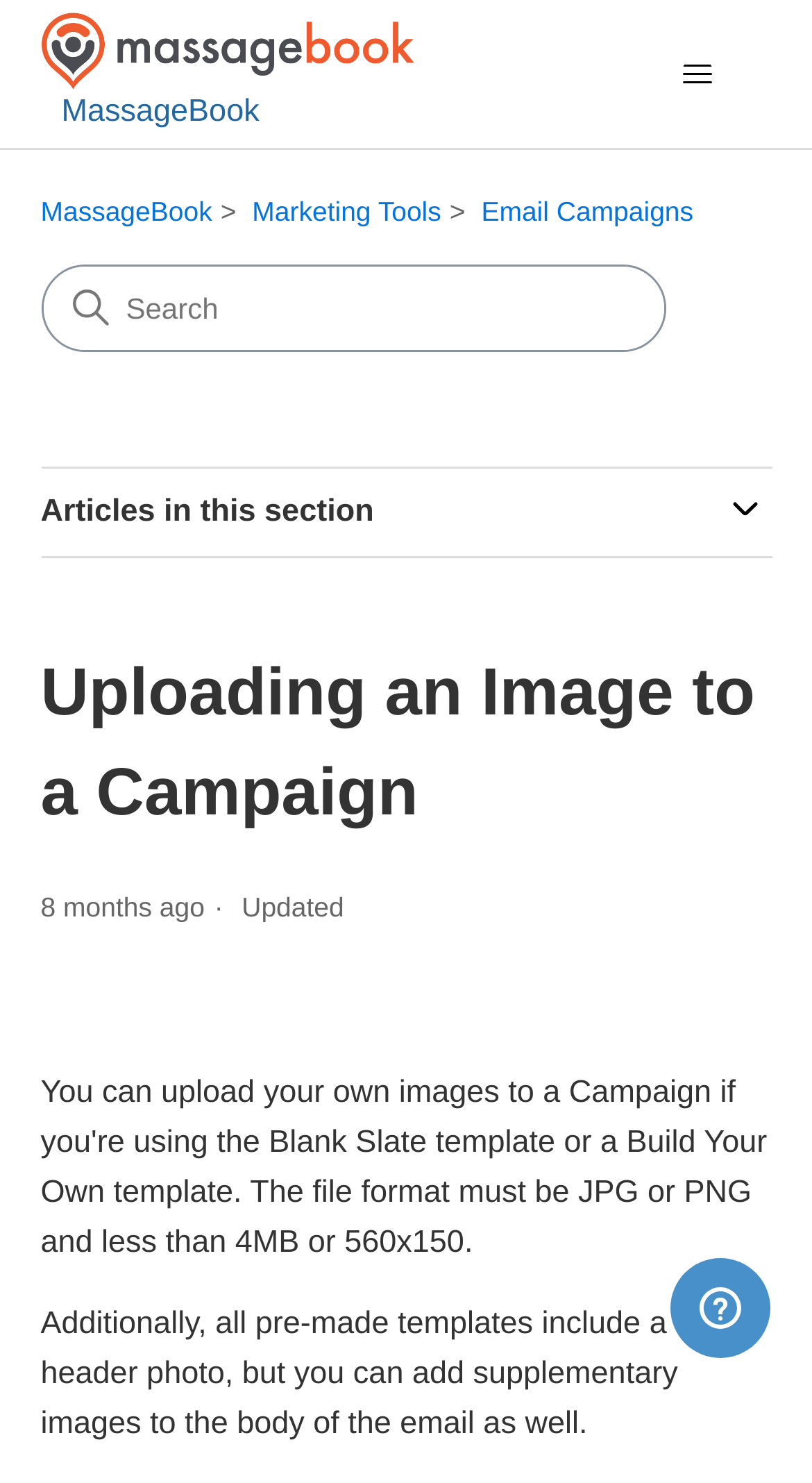What is the topic of the article?
From the screenshot, supply a one-word or short-phrase answer.

Uploading an Image to a Campaign